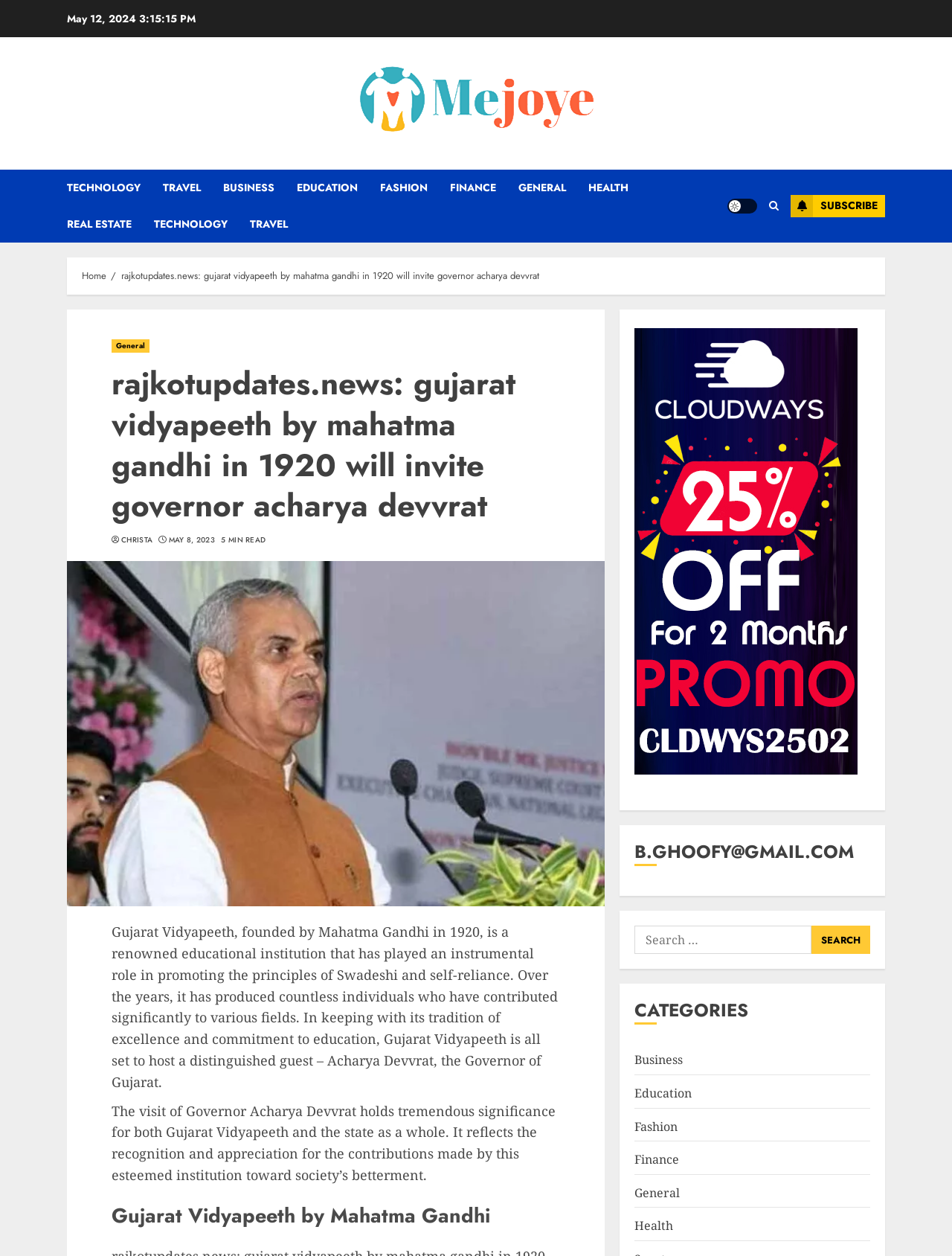Who is the guest invited by Gujarat Vidyapeeth?
Kindly answer the question with as much detail as you can.

The guest invited by Gujarat Vidyapeeth can be found in the article content, which mentions that Gujarat Vidyapeeth is all set to host a distinguished guest – Acharya Devvrat, the Governor of Gujarat.